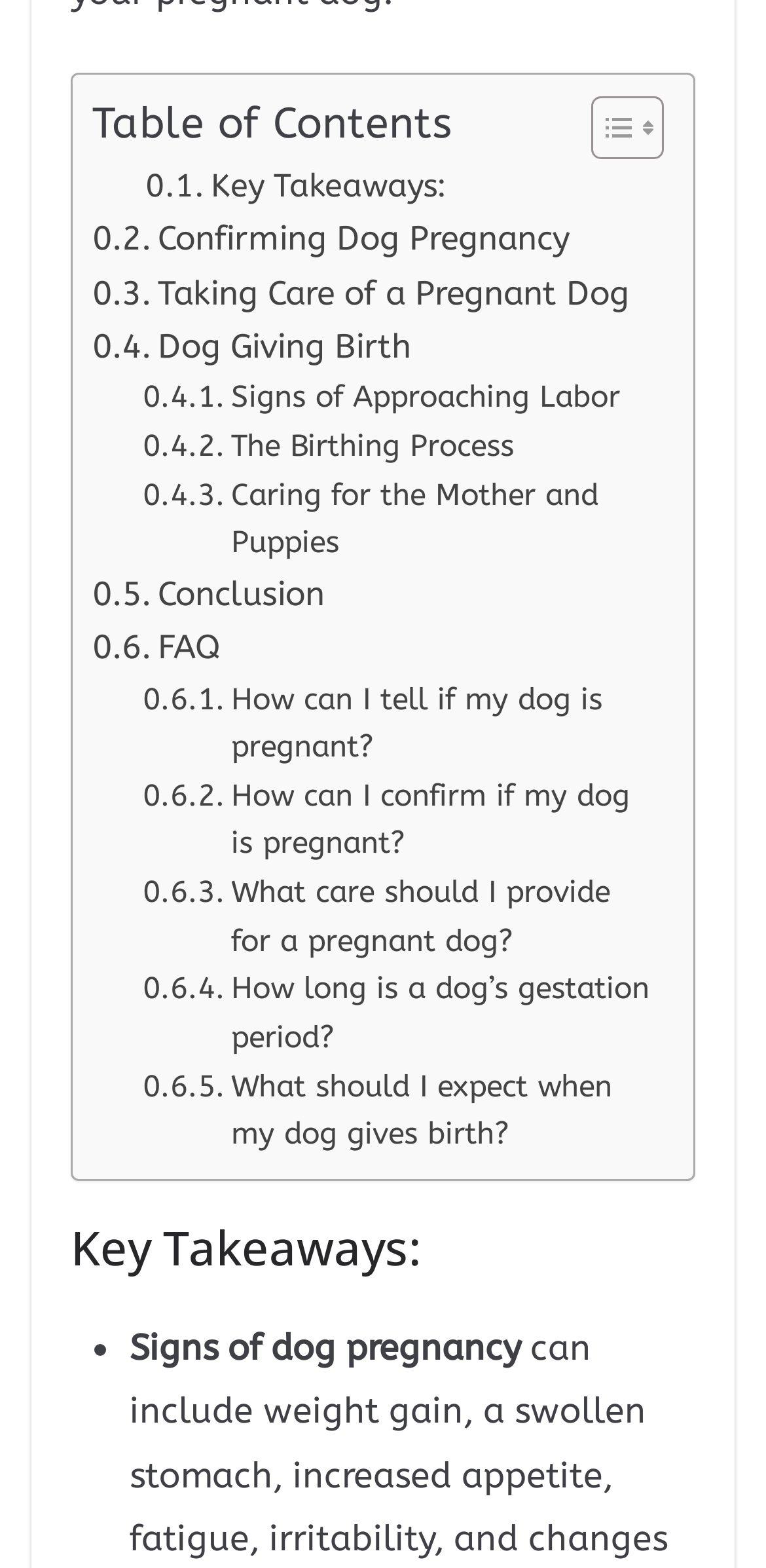Please find the bounding box for the UI element described by: "Signs of Approaching Labor".

[0.186, 0.239, 0.809, 0.269]